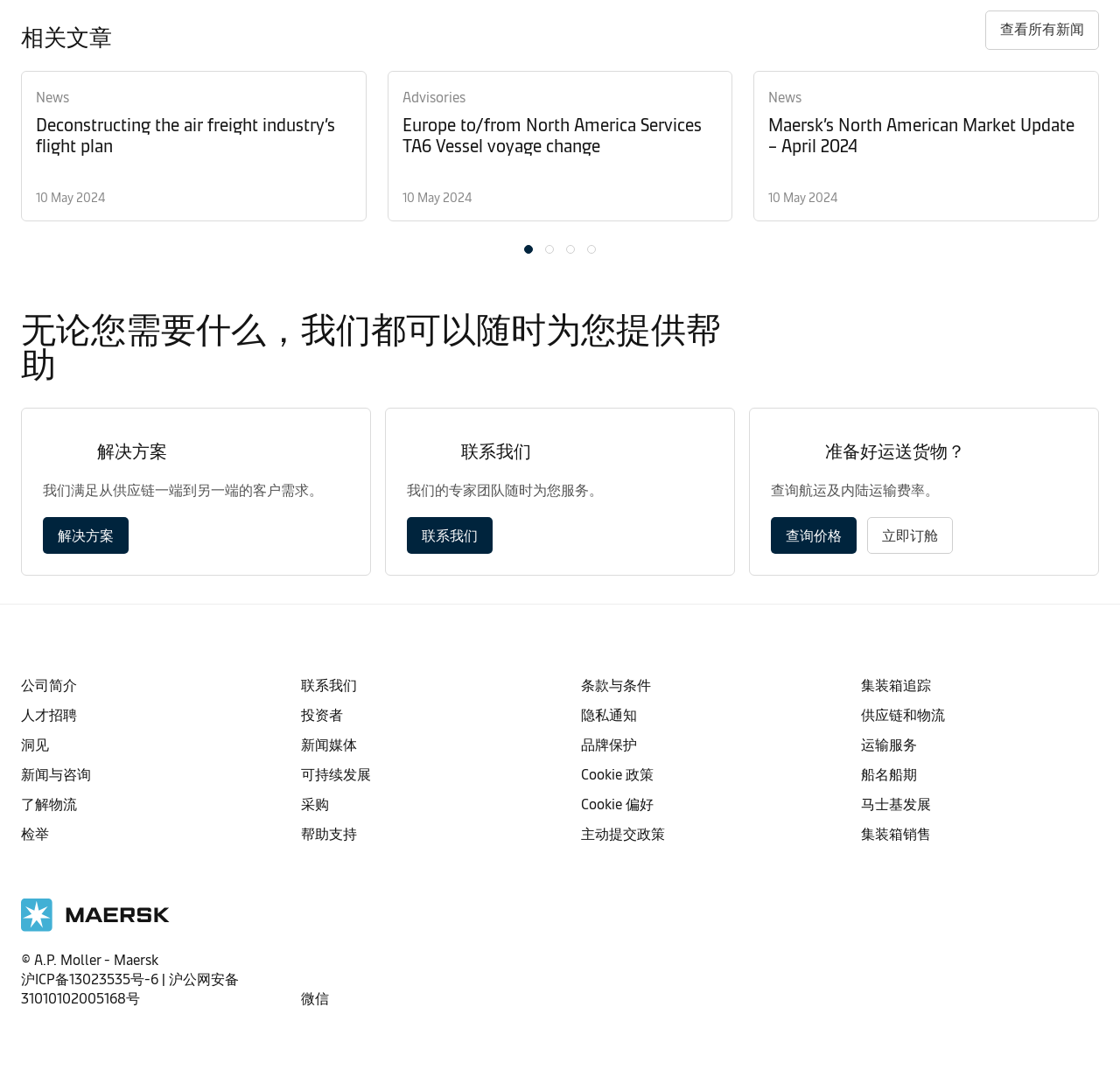What are the three main sections on the webpage?
Provide a concise answer using a single word or phrase based on the image.

解决方案, 联系我们, 查询价格